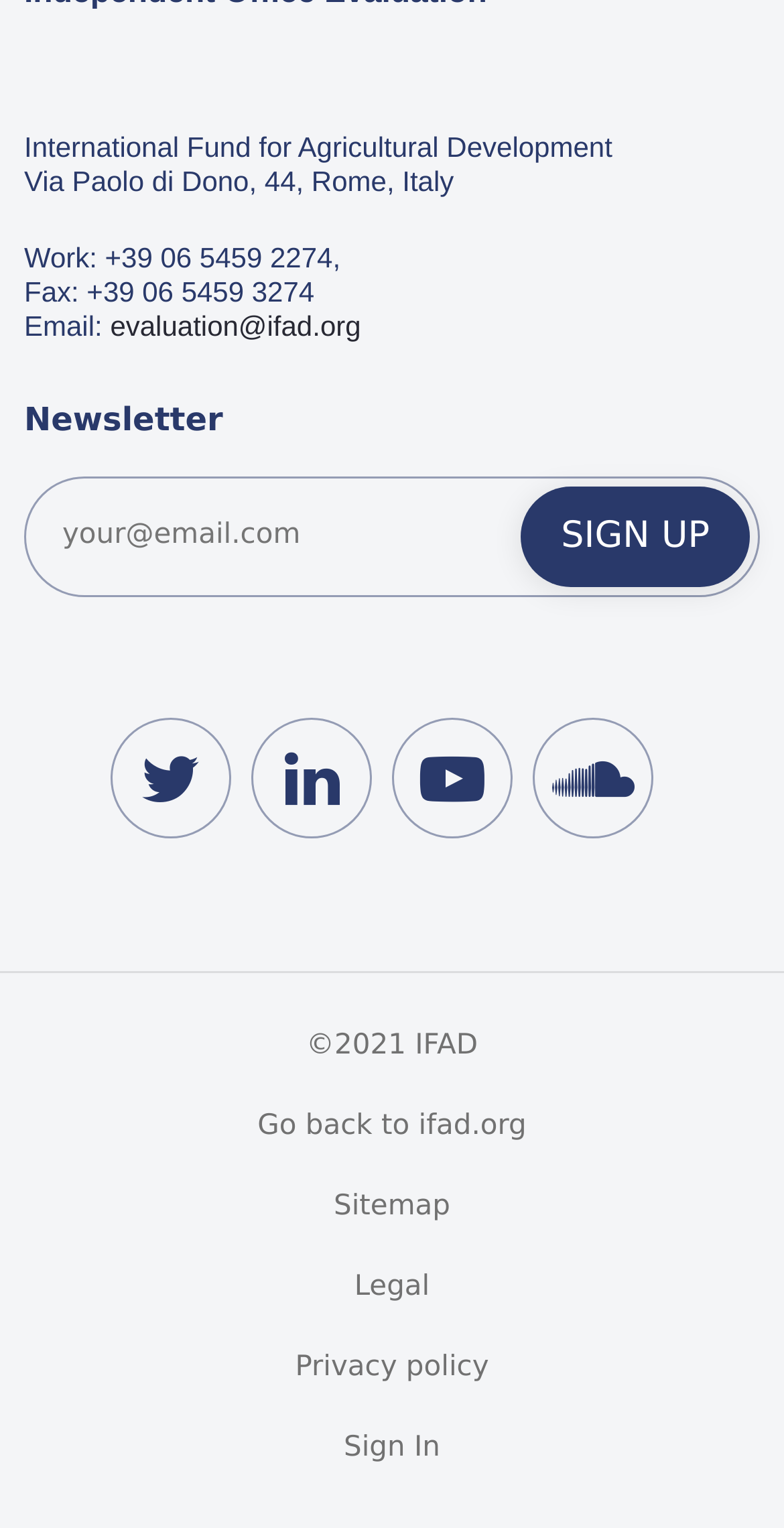What is the function of the 'SIGN UP' button?
Kindly answer the question with as much detail as you can.

The 'SIGN UP' button is likely used to subscribe to the newsletter, as it is placed next to the textbox for entering an email address.